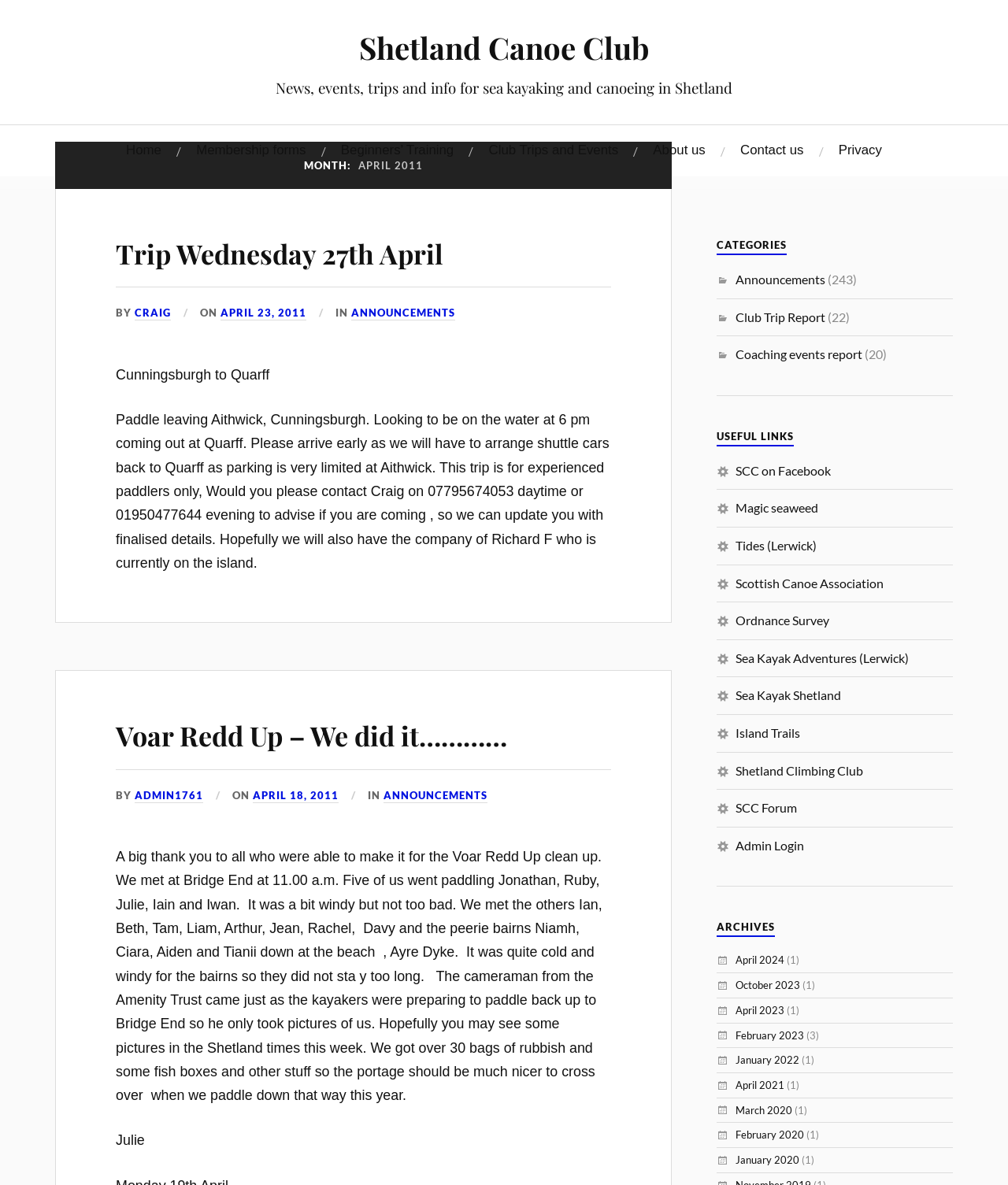What is the purpose of the trip on Wednesday 27th April?
Refer to the image and provide a one-word or short phrase answer.

Paddle from Cunningsburgh to Quarff